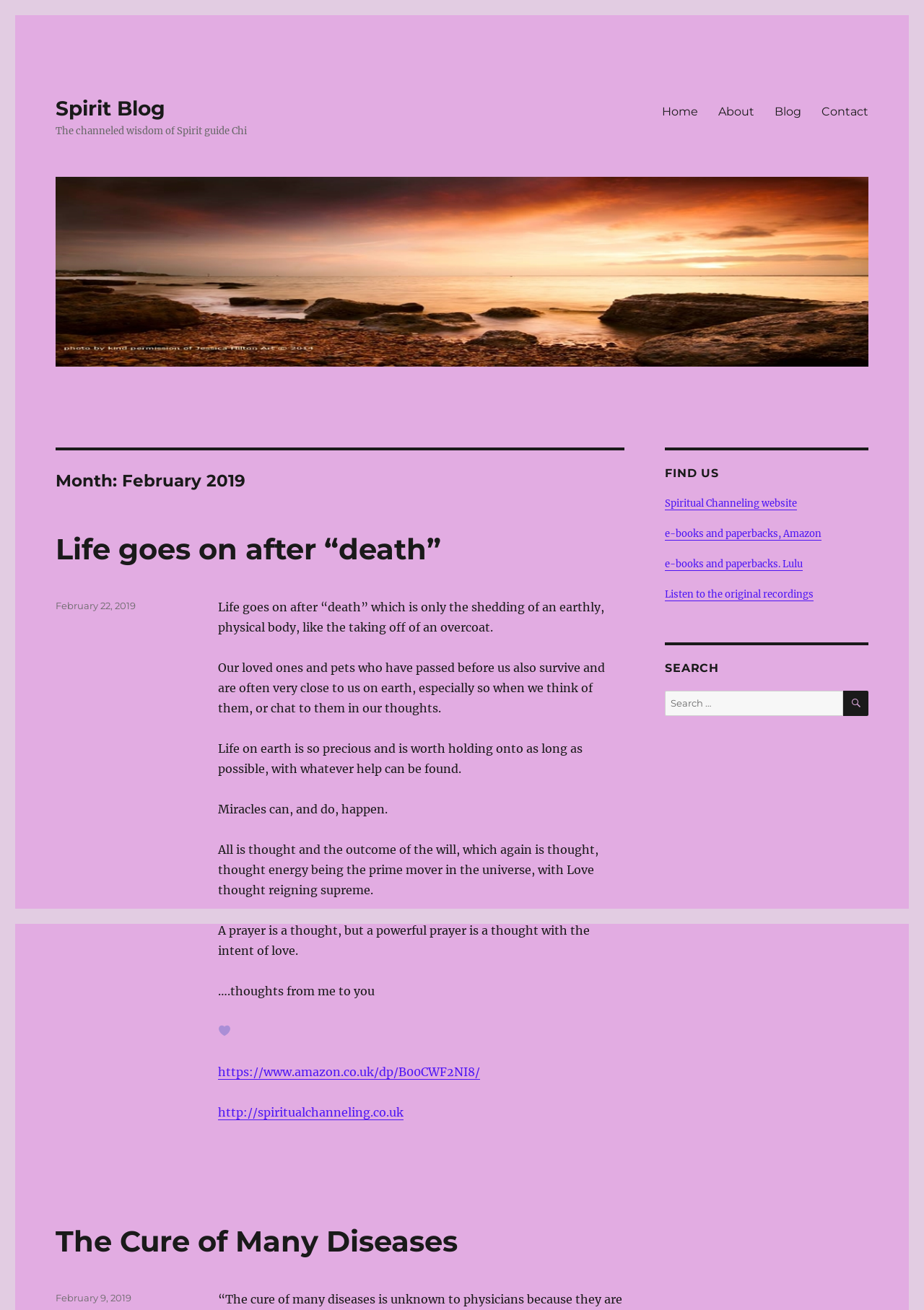How many navigation links are there?
Refer to the image and give a detailed response to the question.

I counted the links in the Primary Menu navigation section, which are Home, About, Blog, and Contact, totaling 5 links.